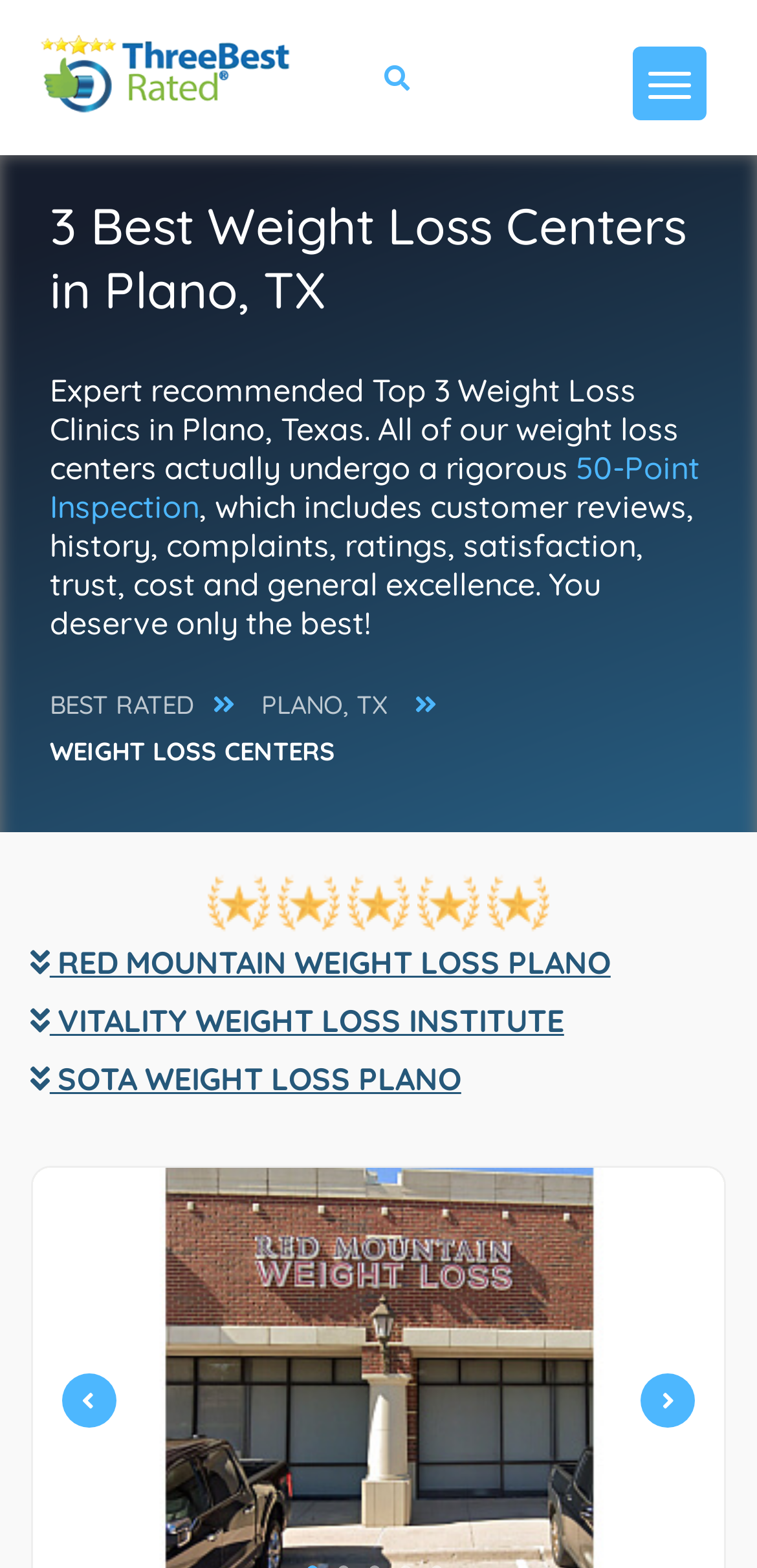Please respond in a single word or phrase: 
What is the number of weight loss centers recommended?

3